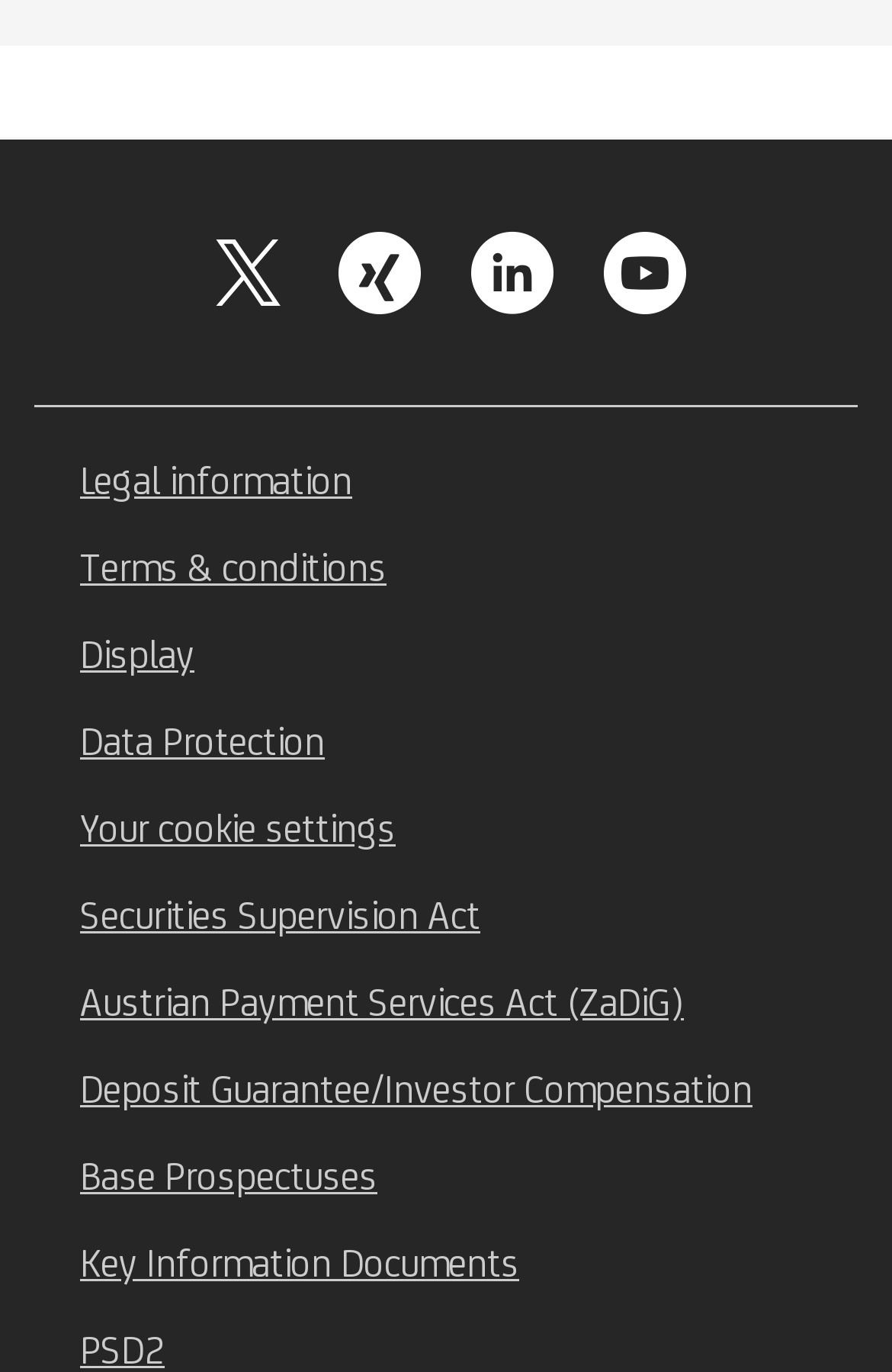Carefully observe the image and respond to the question with a detailed answer:
How many social media links are available?

I counted the number of social media links available on the webpage, which are 'X', 'Xing', 'LinkedIn', and 'Youtube', totaling 4 links.